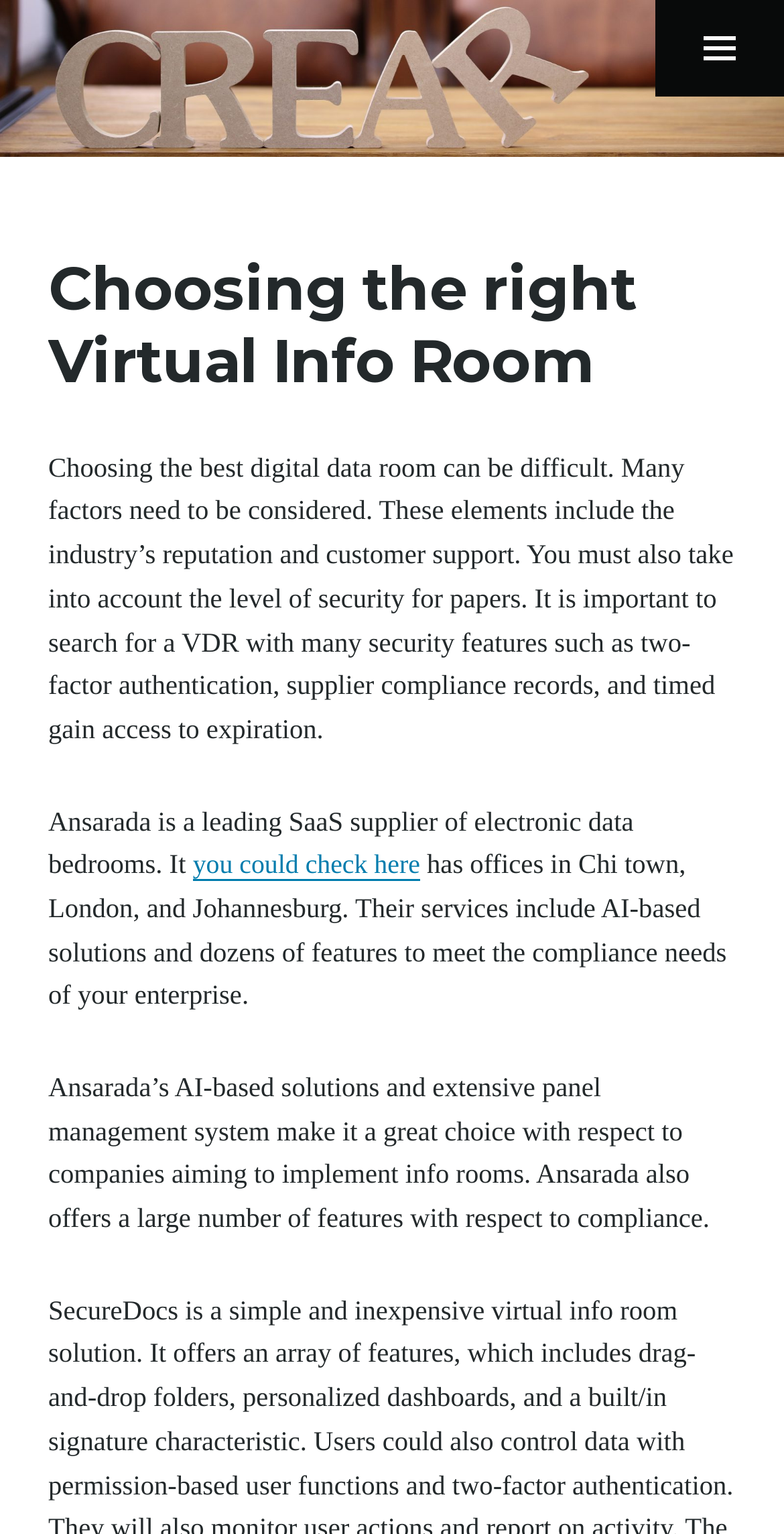Could you please study the image and provide a detailed answer to the question:
What security features are mentioned in the webpage?

The webpage mentions that when choosing a digital data room, one should consider the level of security for papers, and Ansarada's solutions include security features such as two-factor authentication, supplier compliance records, and timed access expiration.